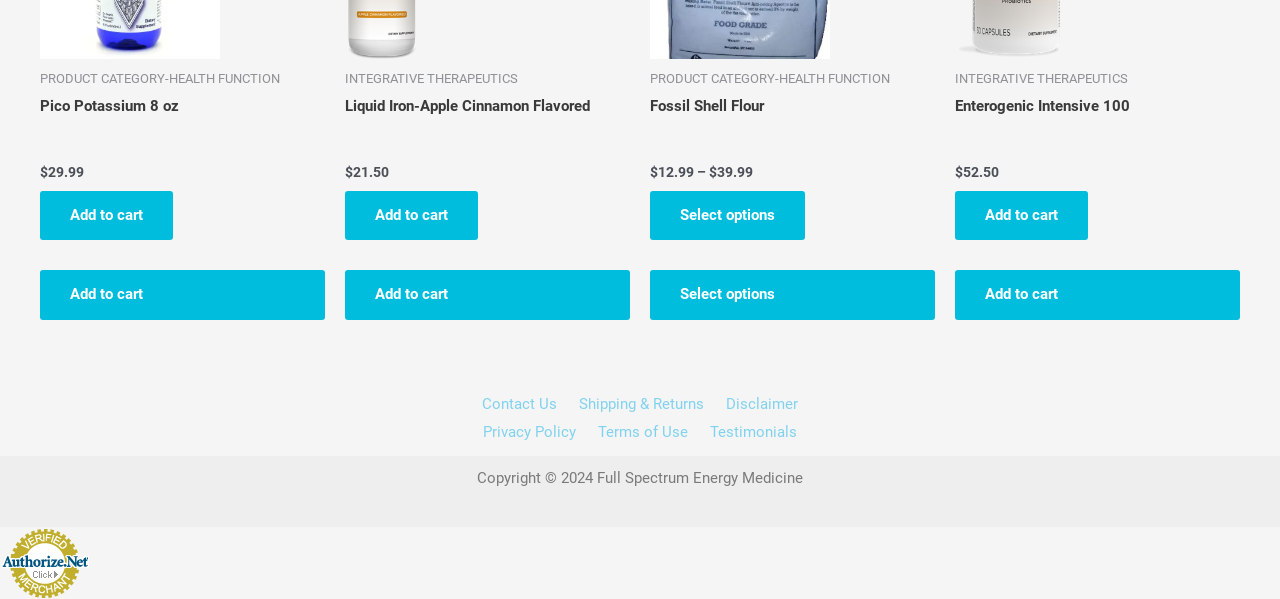Identify the bounding box coordinates necessary to click and complete the given instruction: "Select options for Fossil Shell Flour".

[0.508, 0.318, 0.629, 0.401]